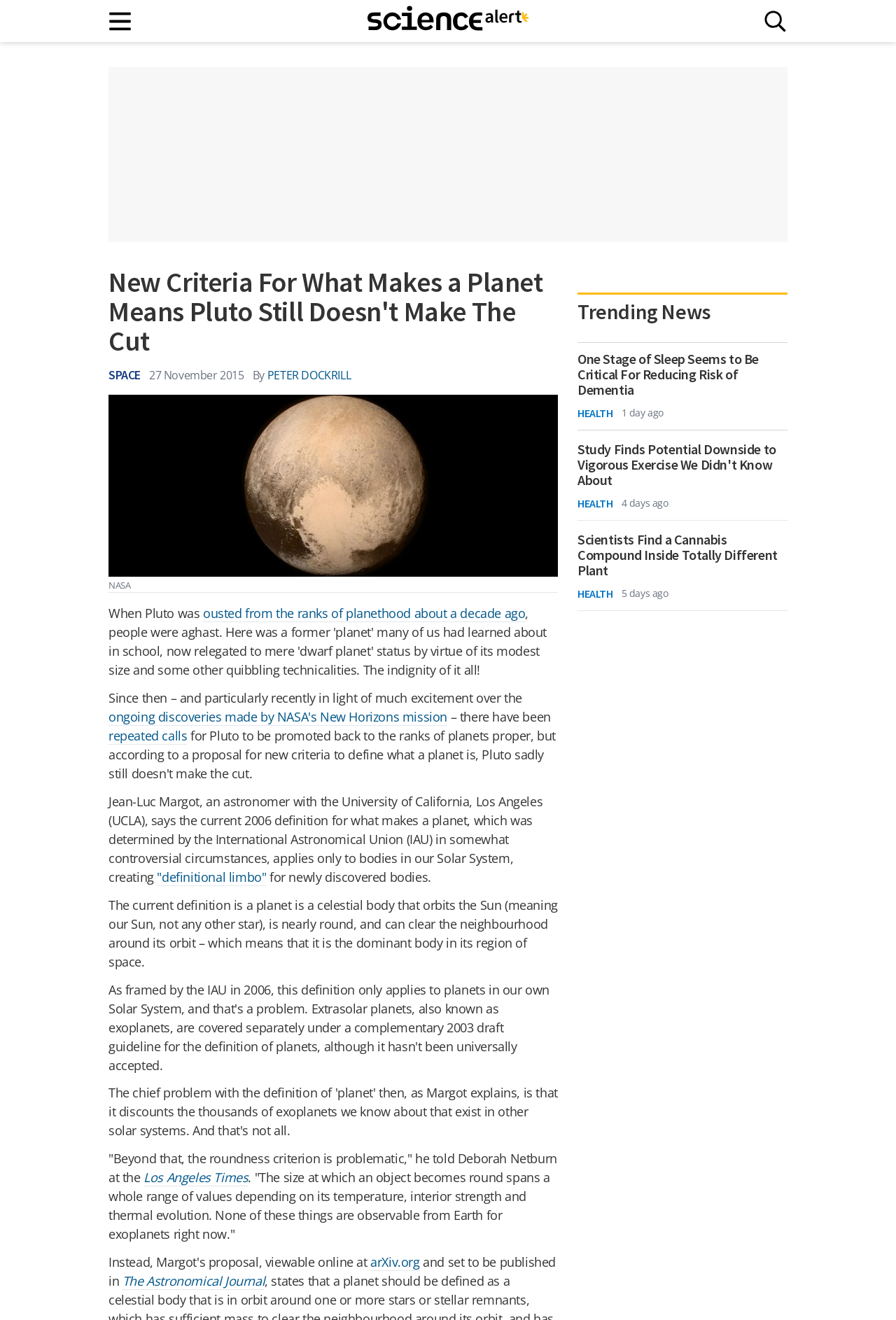Determine the bounding box for the described HTML element: "Peter Dockrill". Ensure the coordinates are four float numbers between 0 and 1 in the format [left, top, right, bottom].

[0.298, 0.278, 0.392, 0.29]